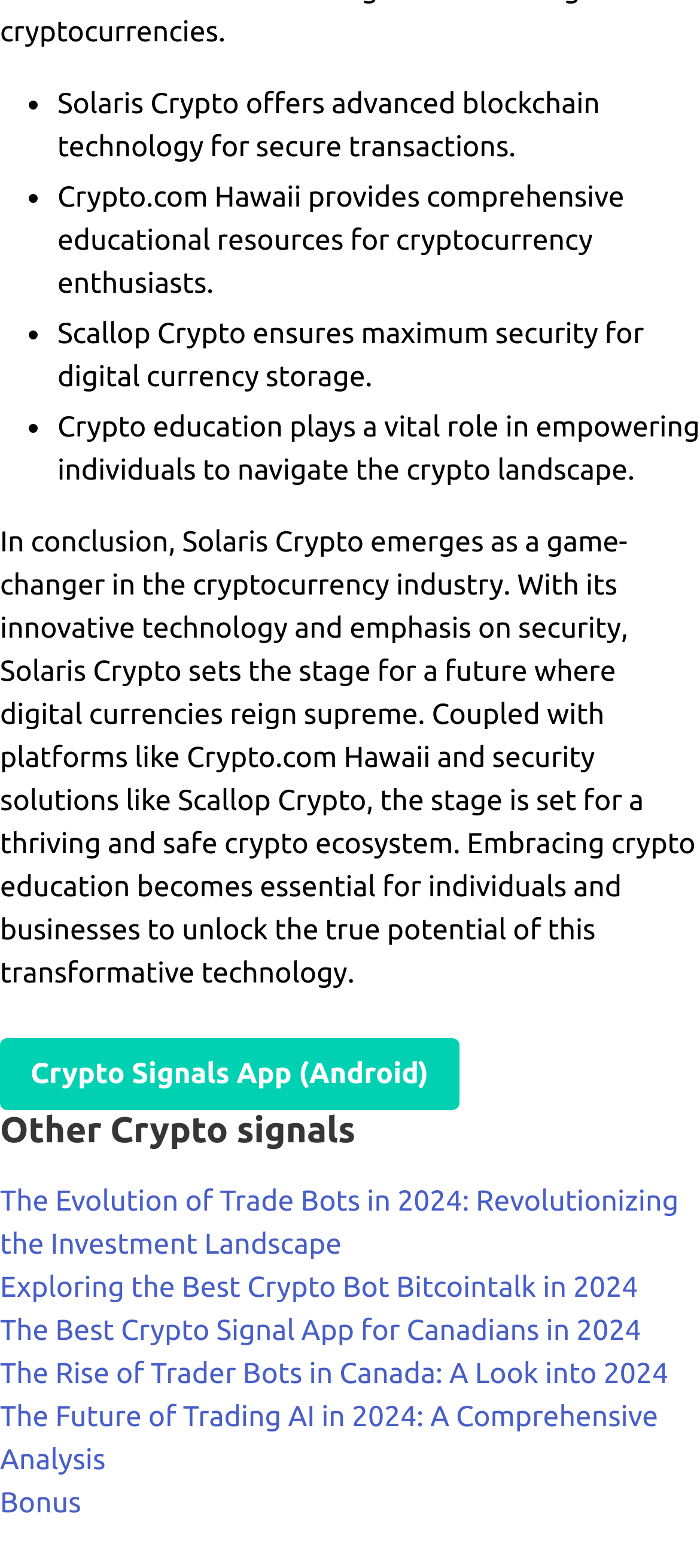What is the purpose of crypto education?
Provide a comprehensive and detailed answer to the question.

The webpage states that crypto education plays a vital role in empowering individuals to navigate the crypto landscape, implying that its purpose is to educate and enable individuals to make informed decisions in the cryptocurrency space.